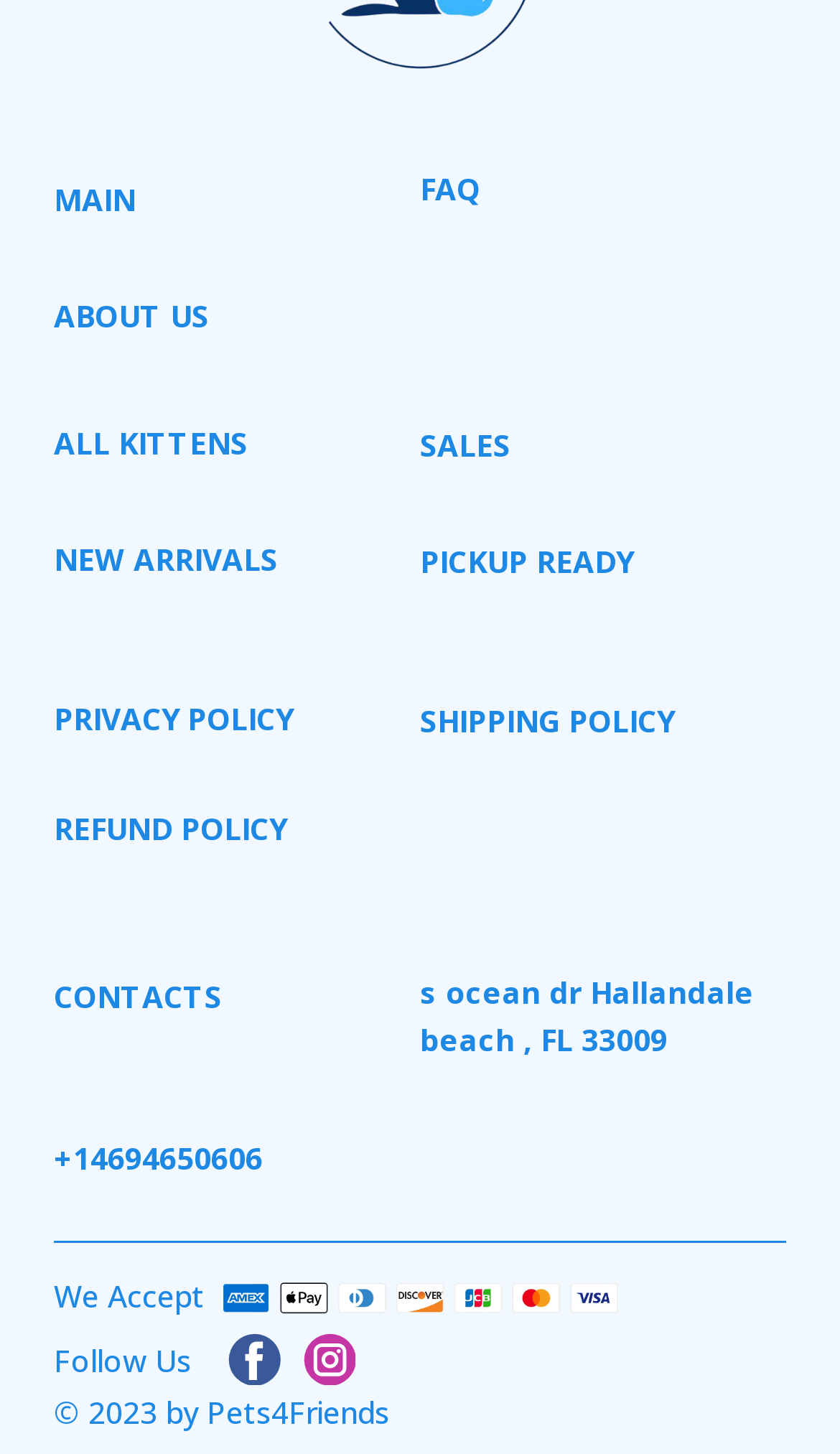What is the address of Pets4Friends?
Please answer the question with a detailed and comprehensive explanation.

I found the address by looking at the static text element located at [0.5, 0.668, 0.897, 0.729] which contains the address information.